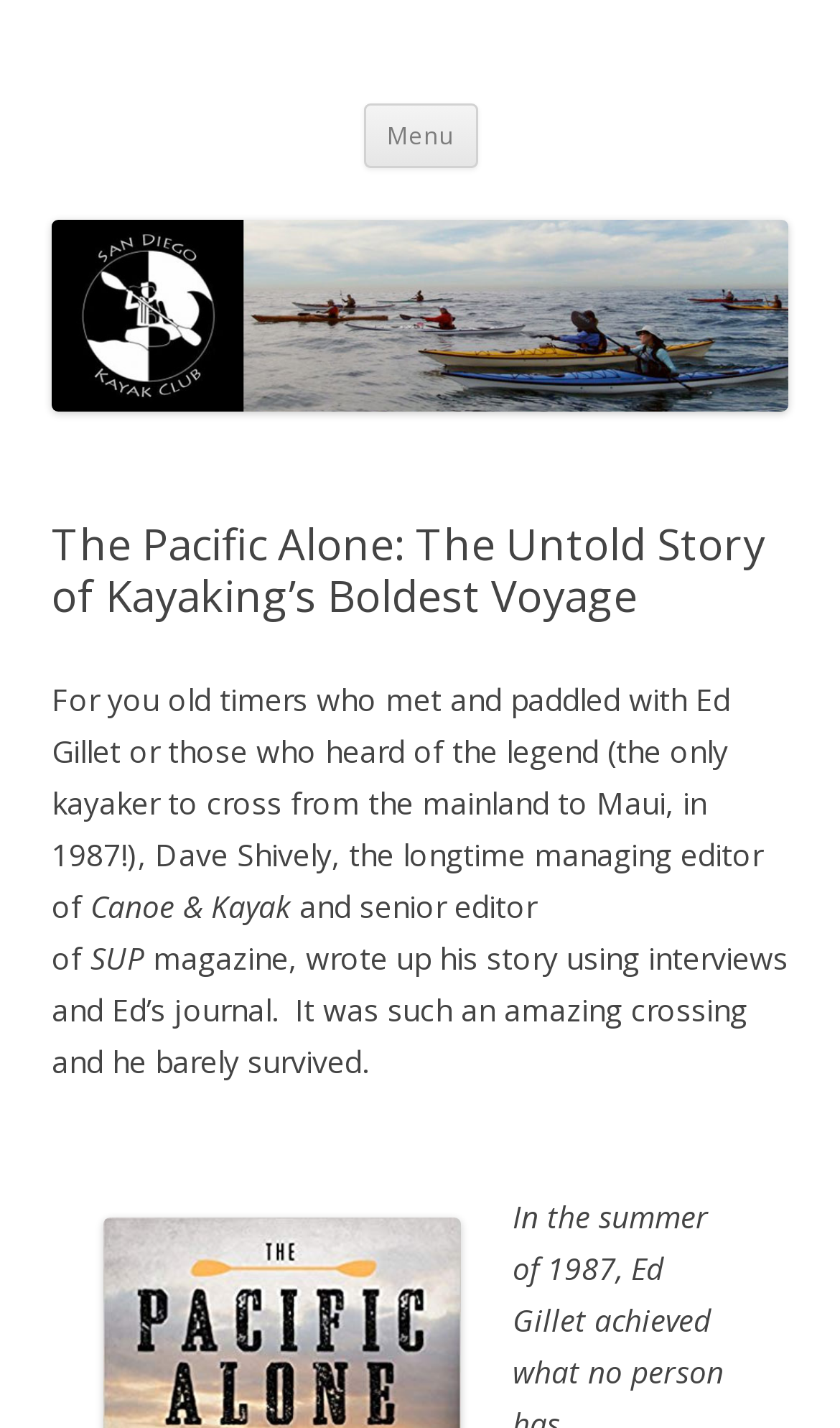Observe the image and answer the following question in detail: What is the name of the kayak club?

I found the answer by looking at the heading element with the text 'San Diego Kayak Club' which is located at the top of the webpage.